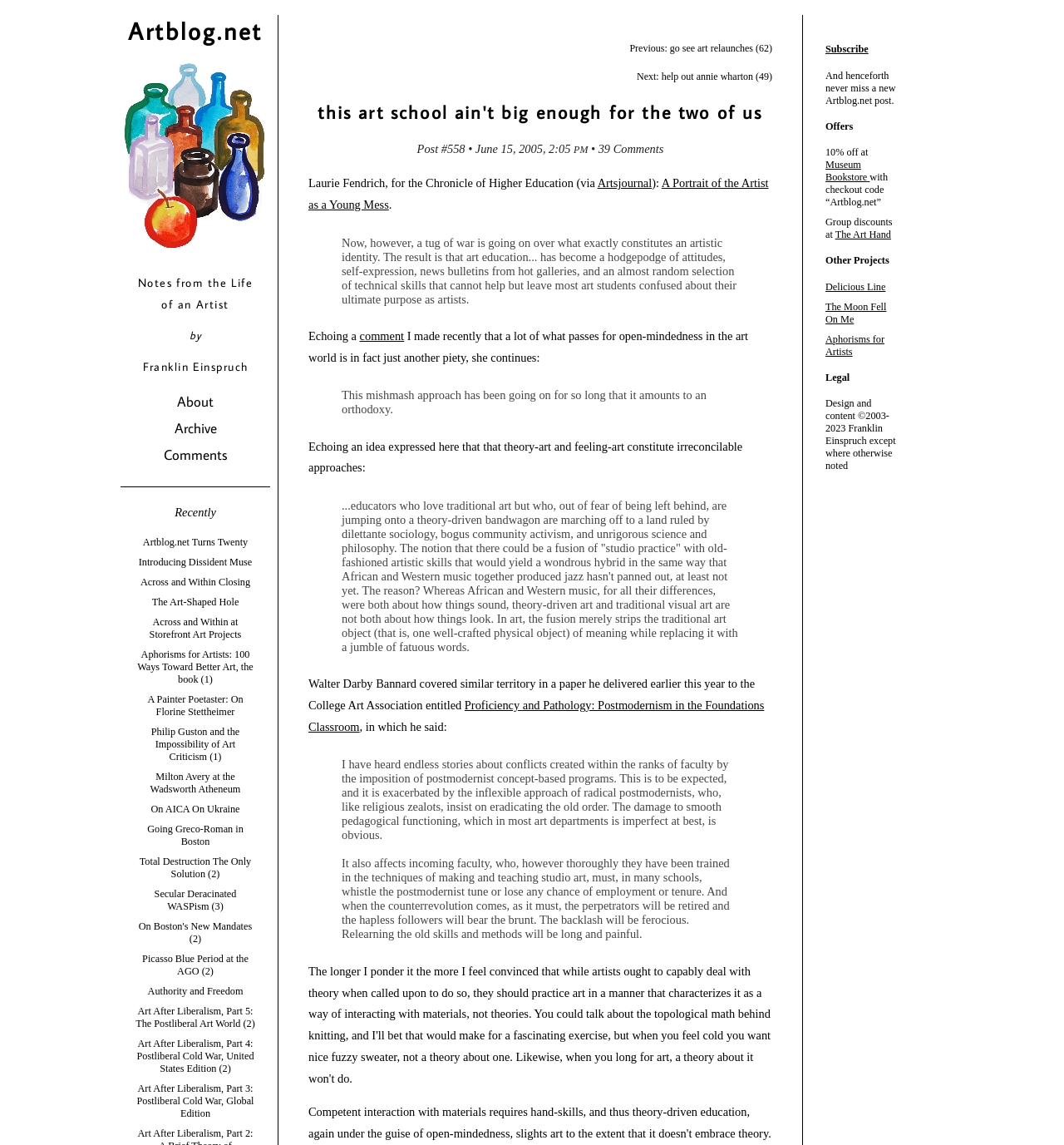Determine the bounding box coordinates of the area to click in order to meet this instruction: "Subscribe to Artblog.net".

[0.776, 0.038, 0.846, 0.049]